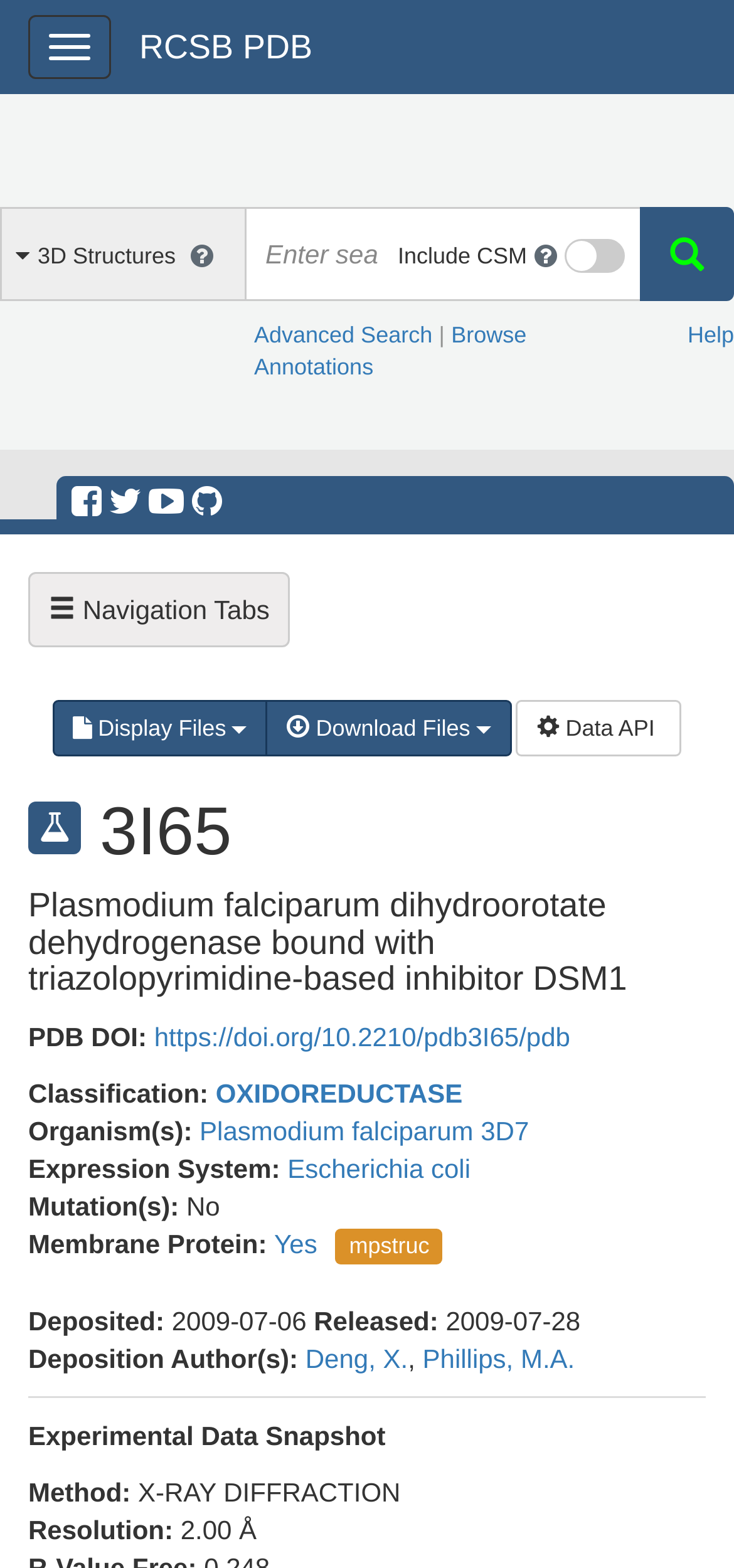What is the PDB DOI of this structure?
Using the image, answer in one word or phrase.

https://doi.org/10.2210/pdb3I65/pdb